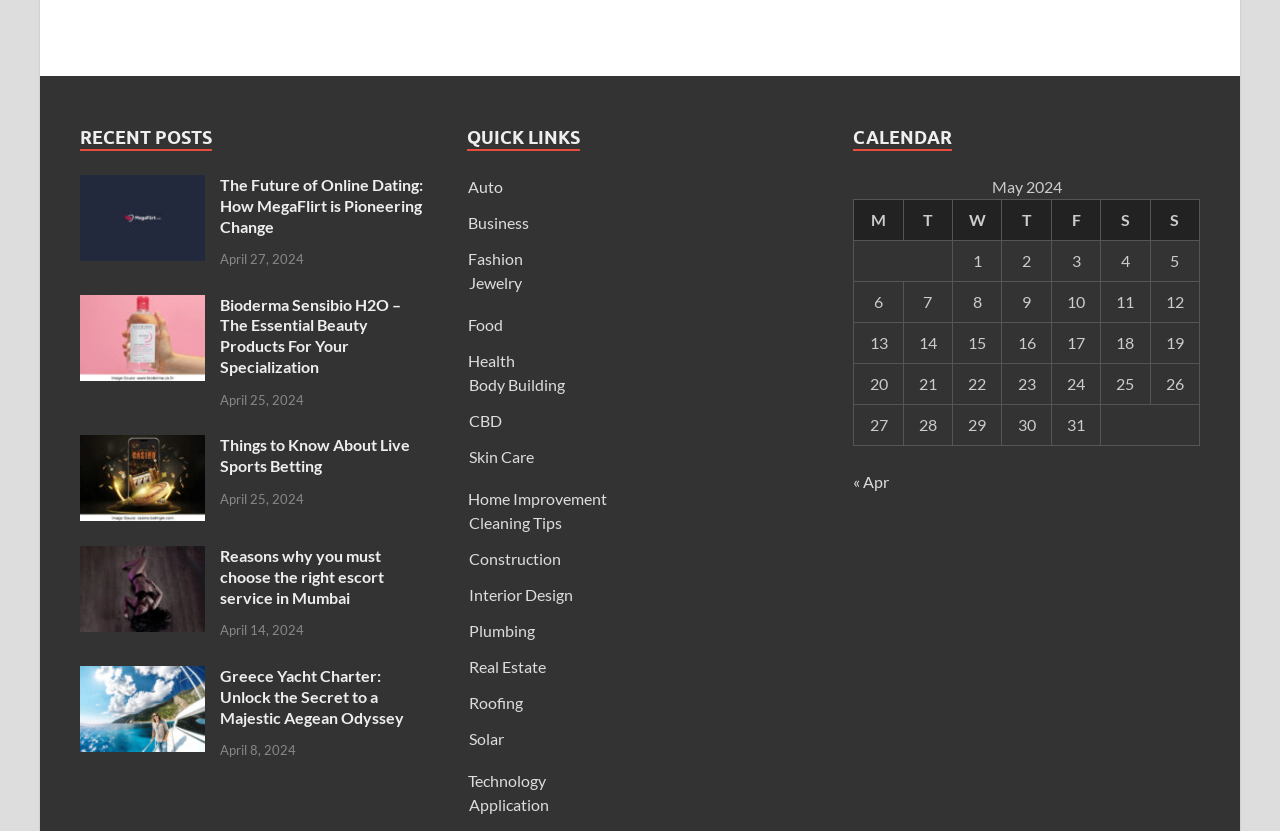Determine the bounding box coordinates of the element that should be clicked to execute the following command: "Read the 'Greece Yacht Charter Unlock the Secret to a Majestic Aegean Odyssey' article".

[0.062, 0.801, 0.16, 0.905]